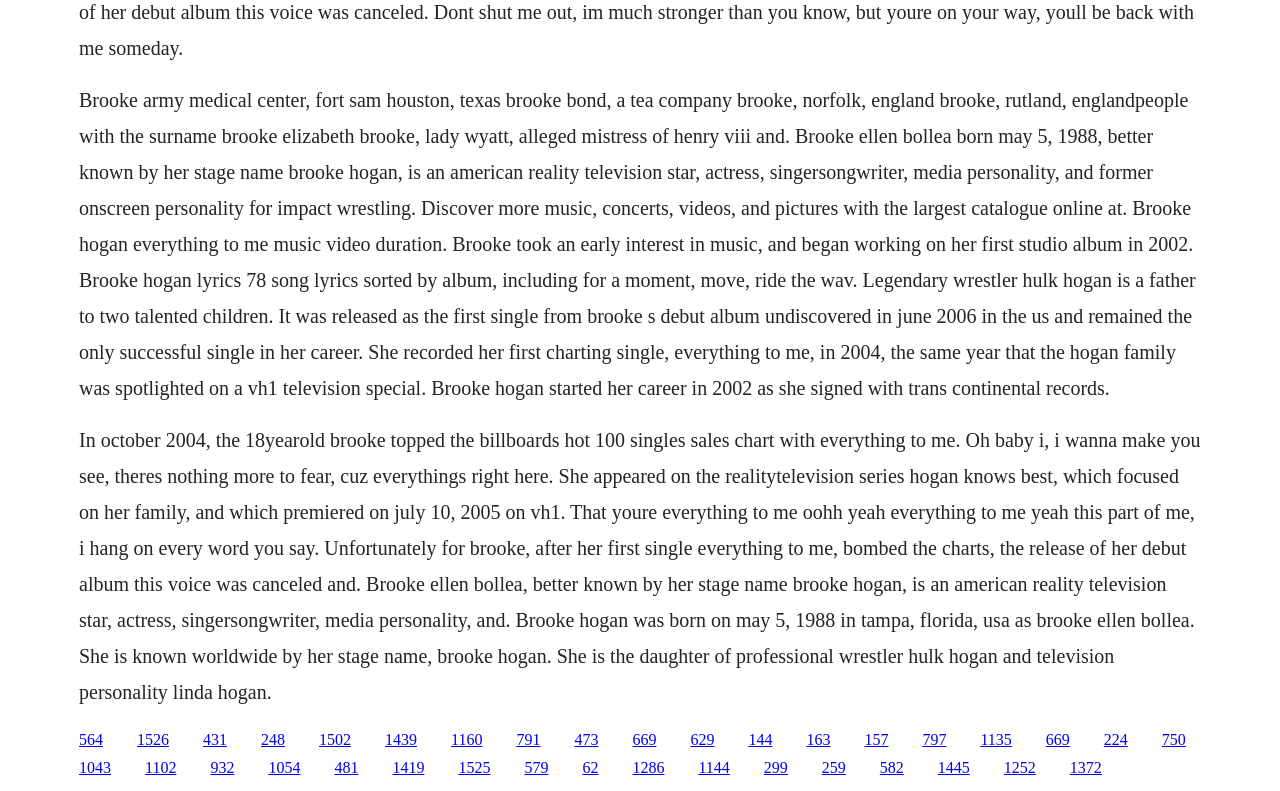Please find the bounding box coordinates of the element that you should click to achieve the following instruction: "View Brooke Hogan's biography". The coordinates should be presented as four float numbers between 0 and 1: [left, top, right, bottom].

[0.062, 0.542, 0.938, 0.888]